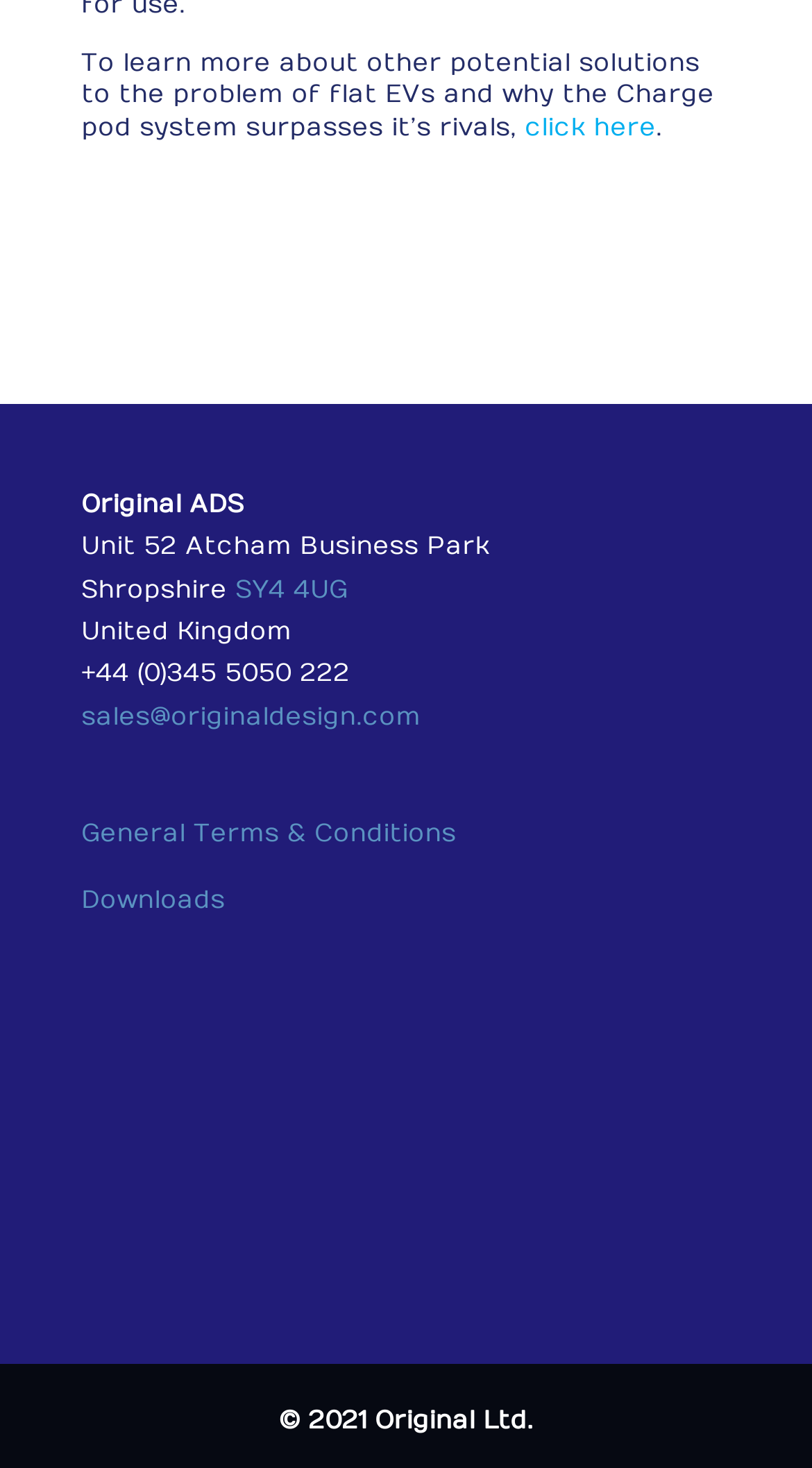Please find and report the bounding box coordinates of the element to click in order to perform the following action: "contact sales". The coordinates should be expressed as four float numbers between 0 and 1, in the format [left, top, right, bottom].

[0.1, 0.478, 0.518, 0.497]